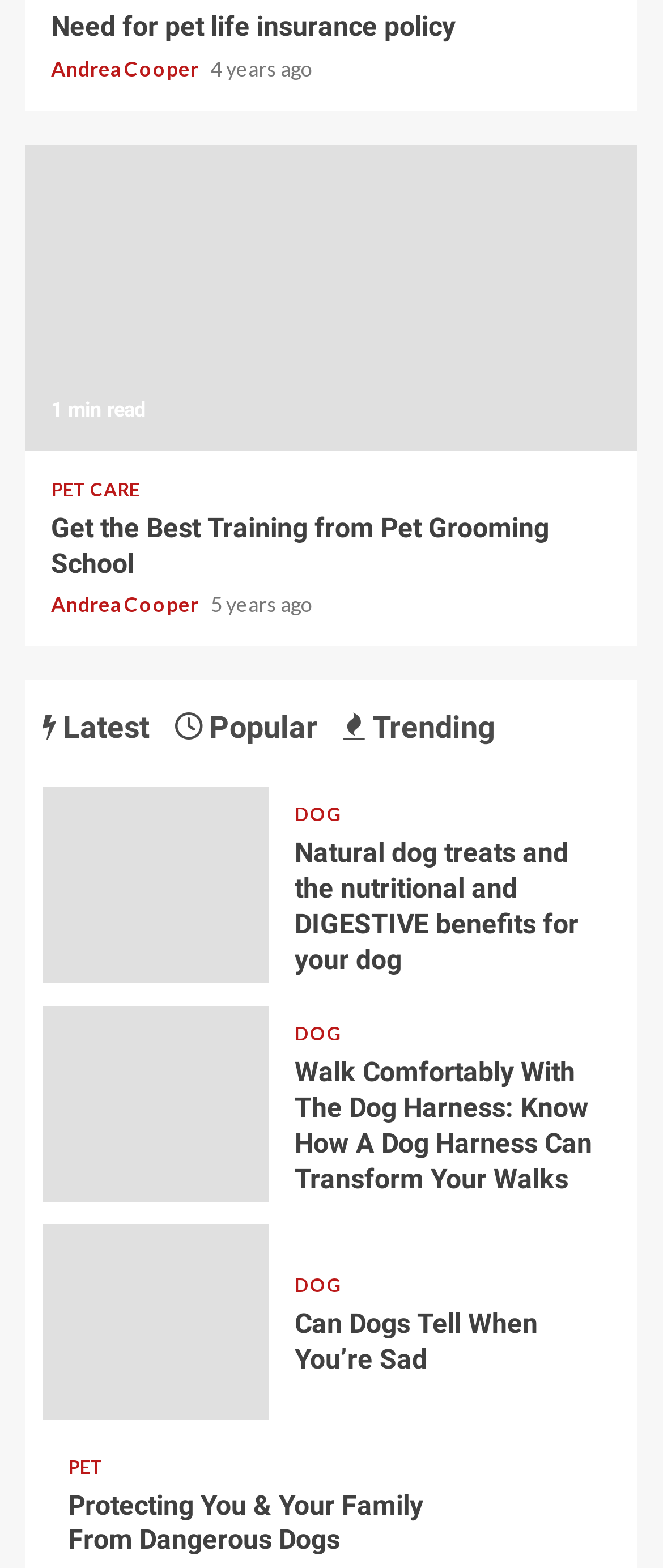Find the bounding box coordinates of the element to click in order to complete this instruction: "Select the 'Popular' tab". The bounding box coordinates must be four float numbers between 0 and 1, denoted as [left, top, right, bottom].

[0.264, 0.45, 0.505, 0.478]